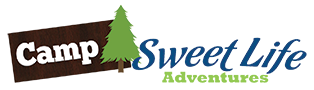What is nestled within the text?
Using the picture, provide a one-word or short phrase answer.

A stylized green pine tree